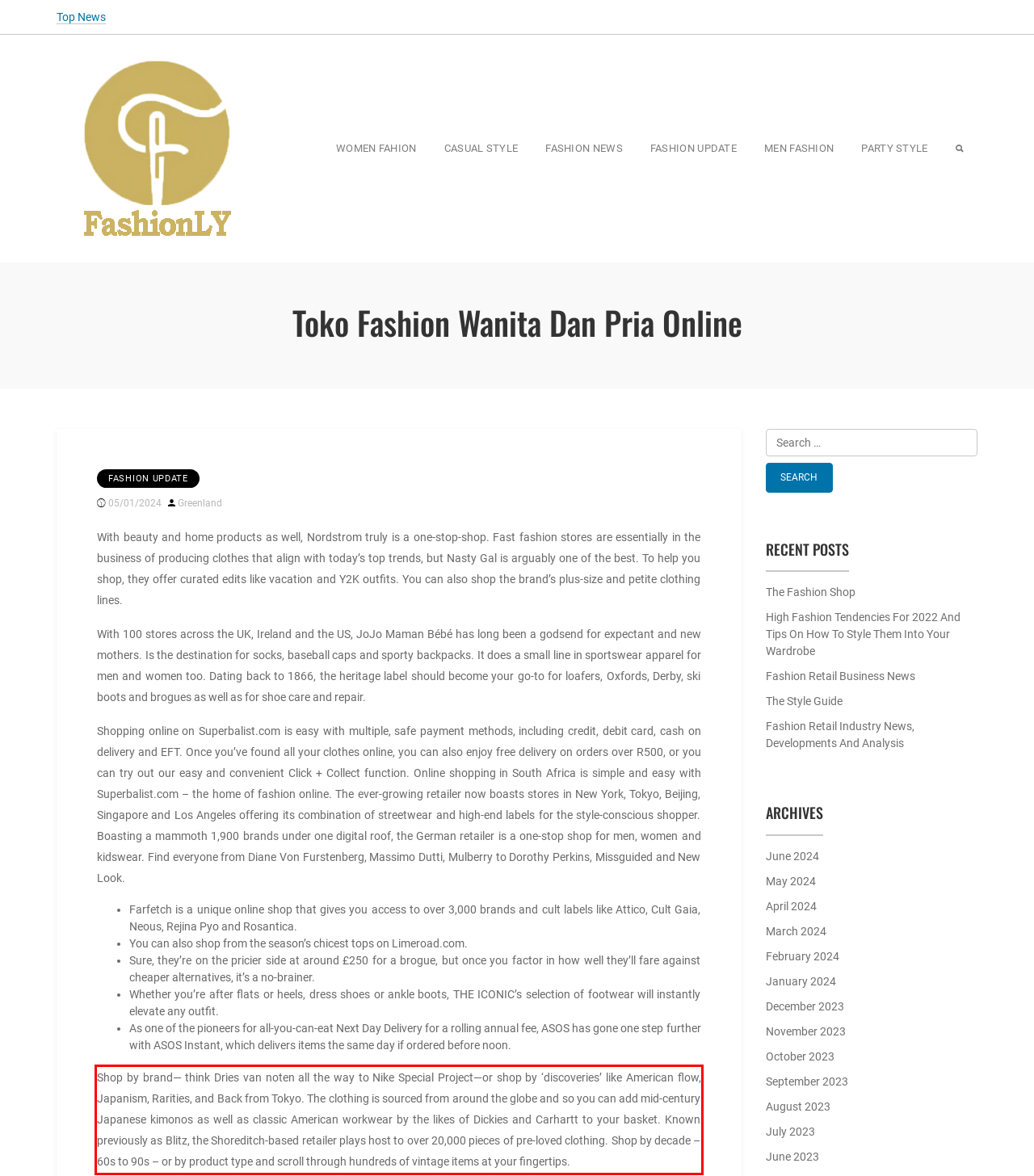You have a screenshot with a red rectangle around a UI element. Recognize and extract the text within this red bounding box using OCR.

Shop by brand— think Dries van noten all the way to Nike Special Project—or shop by ‘discoveries’ like American flow, Japanism, Rarities, and Back from Tokyo. The clothing is sourced from around the globe and so you can add mid-century Japanese kimonos as well as classic American workwear by the likes of Dickies and Carhartt to your basket. Known previously as Blitz, the Shoreditch-based retailer plays host to over 20,000 pieces of pre-loved clothing. Shop by decade – 60s to 90s – or by product type and scroll through hundreds of vintage items at your fingertips.